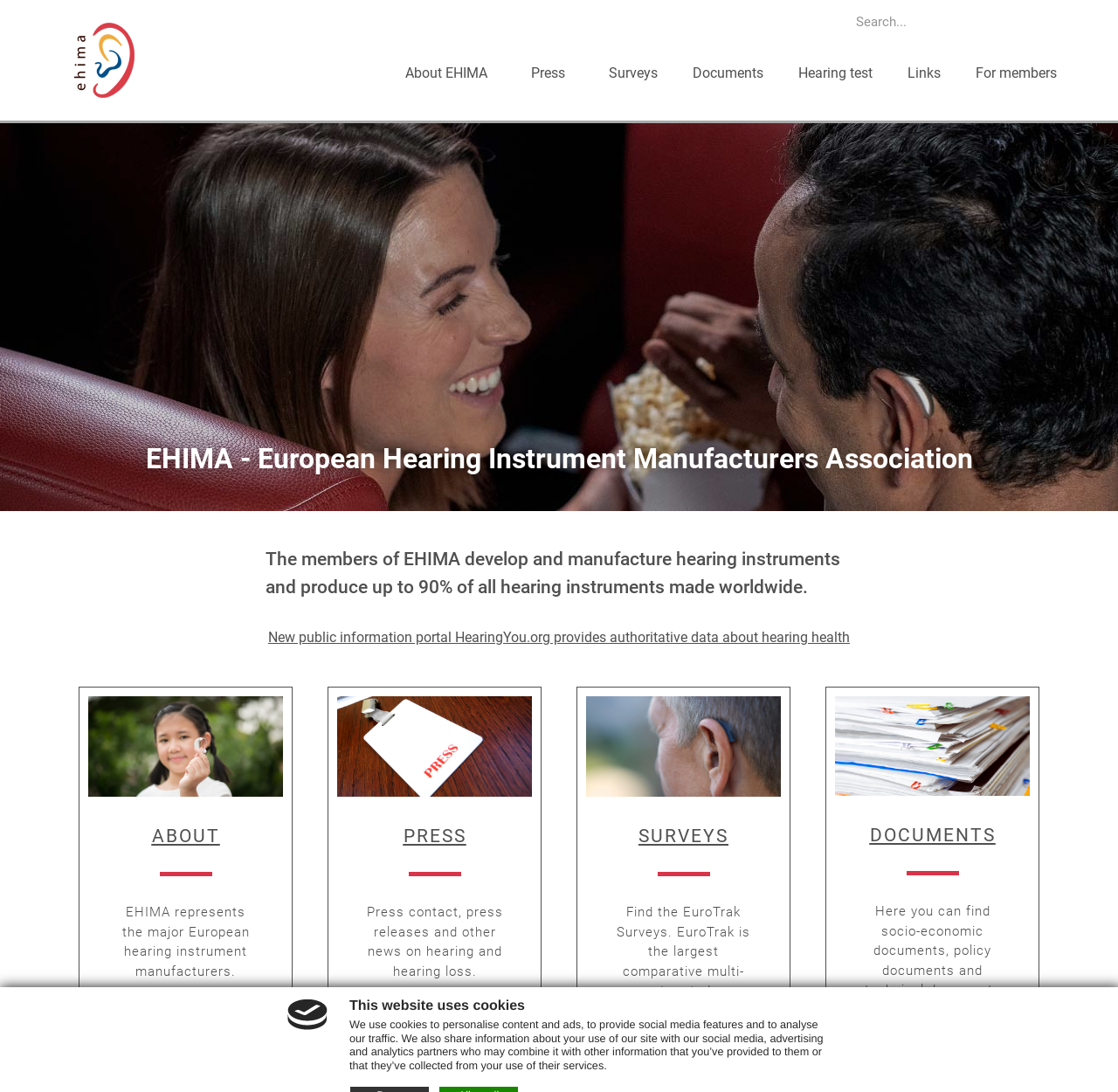Provide a short, one-word or phrase answer to the question below:
What type of documents can be found in the 'Documents' section?

socio-economic, policy, technical